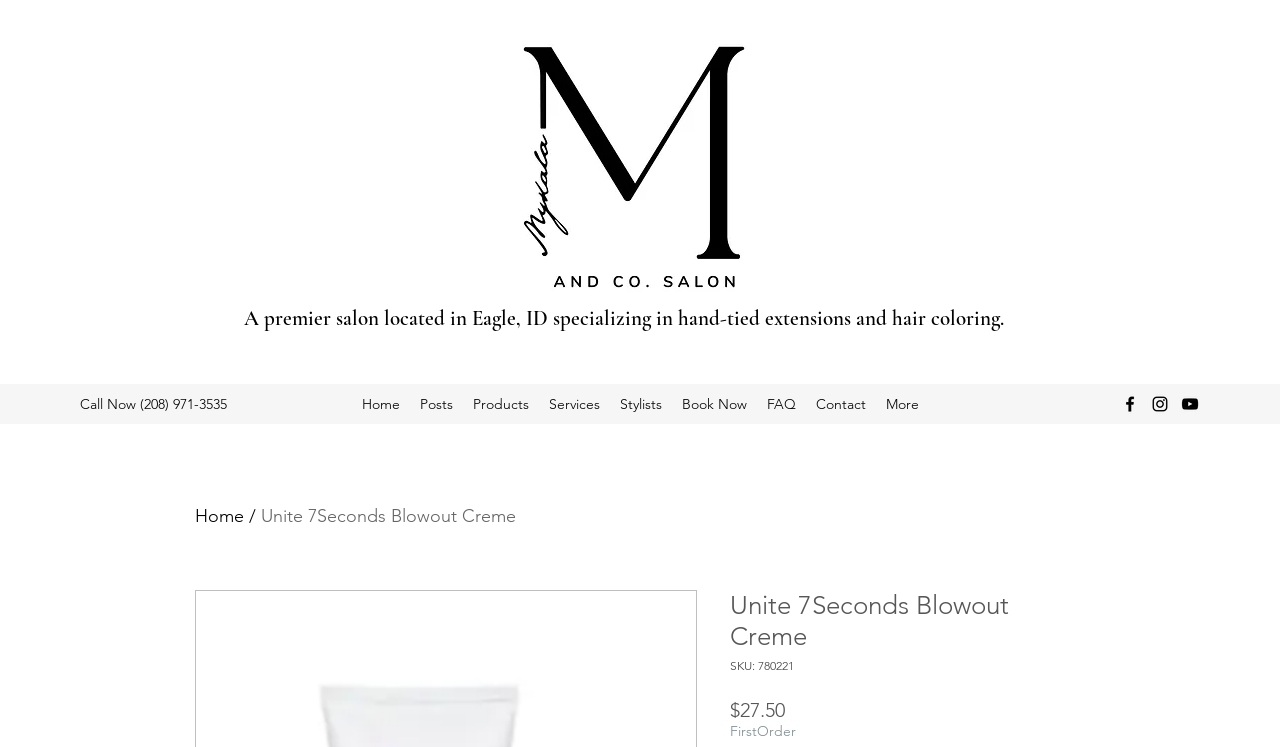Create an in-depth description of the webpage, covering main sections.

This webpage is about Unite 7Seconds Blowout Creme, a hair care product. At the top left, there is a logo of Mykala & Co Salon, a premier salon located in Eagle, ID specializing in hand-tied extensions and hair coloring. Below the logo, there is a brief description of the salon. To the right of the logo, there is a call-to-action button "Call Now" with a phone number.

The navigation menu is located below the logo and the call-to-action button, with links to different sections of the website, including Home, Posts, Products, Services, Stylists, Book Now, FAQ, and Contact. There is also a "More" dropdown menu at the end.

On the top right, there is a social media bar with three links to social media platforms. Below the social media bar, there is a section dedicated to the Unite 7Seconds Blowout Creme product. The product name is displayed in a large font, followed by the SKU number and the price, $27.50. There is also a heading "FirstOrder" below the product information.

The product description, "Extend the life of your blowouts. Keep strands protected and perfected for a long-lasting finish. Great for all hair types, the BlowOut Crème controls frizz, provides UV and thermal protection" is not explicitly mentioned on the webpage, but it provides context to the product being displayed.